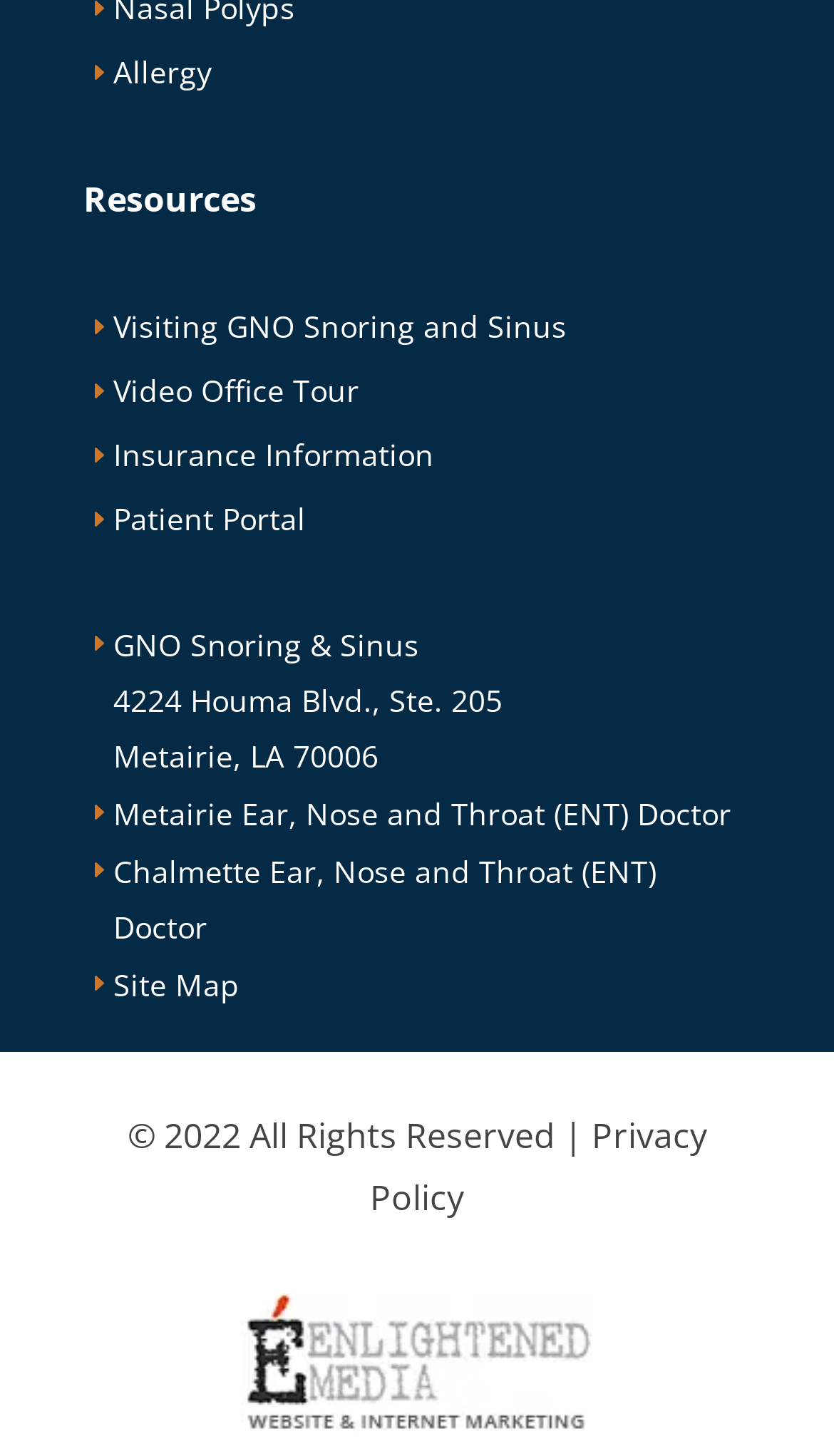What is the name of the ENT doctor's office?
Provide a short answer using one word or a brief phrase based on the image.

GNO Snoring & Sinus